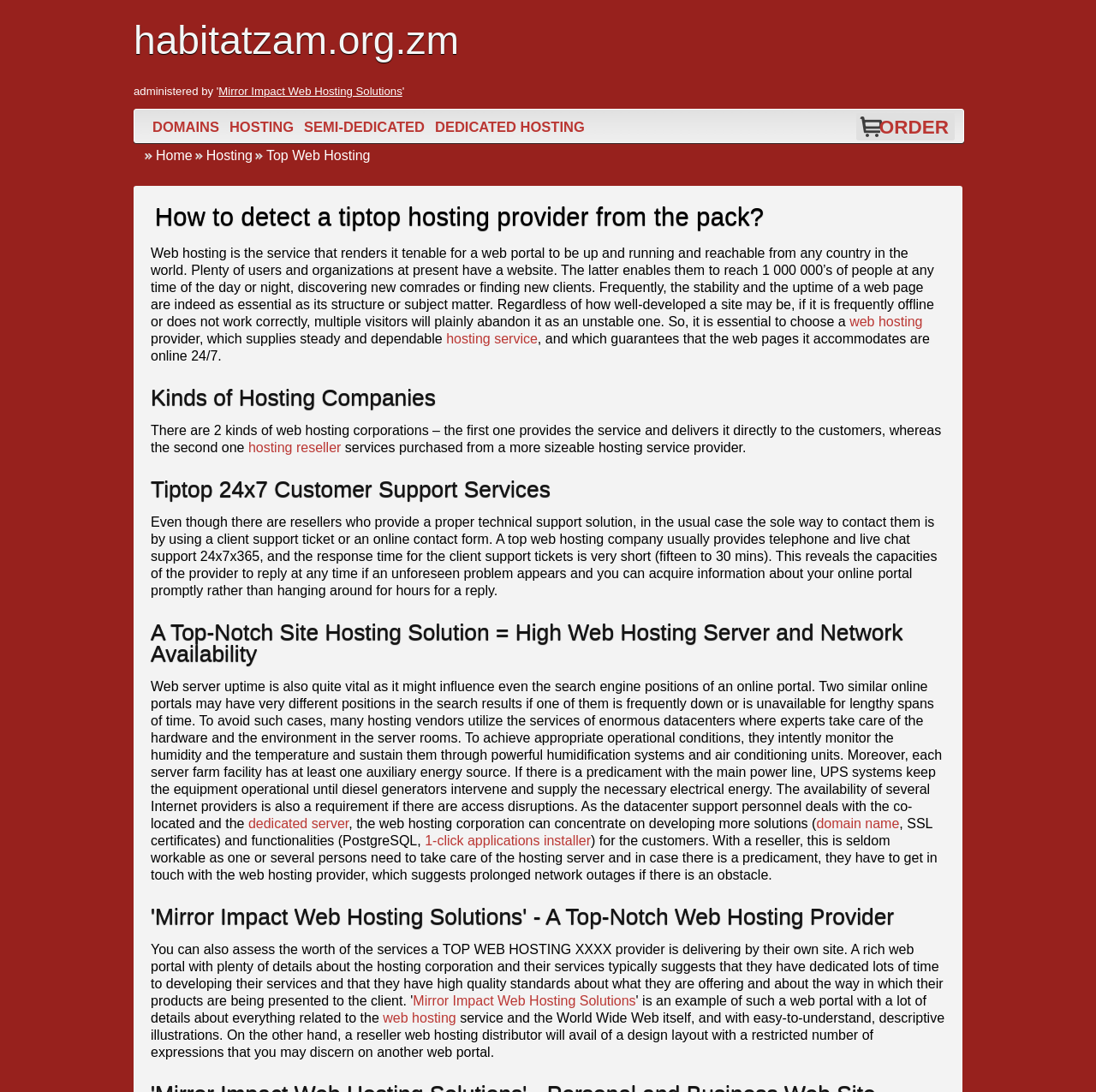Please find the bounding box coordinates of the element that needs to be clicked to perform the following instruction: "Go to 'HOSTING'". The bounding box coordinates should be four float numbers between 0 and 1, represented as [left, top, right, bottom].

[0.205, 0.107, 0.272, 0.125]